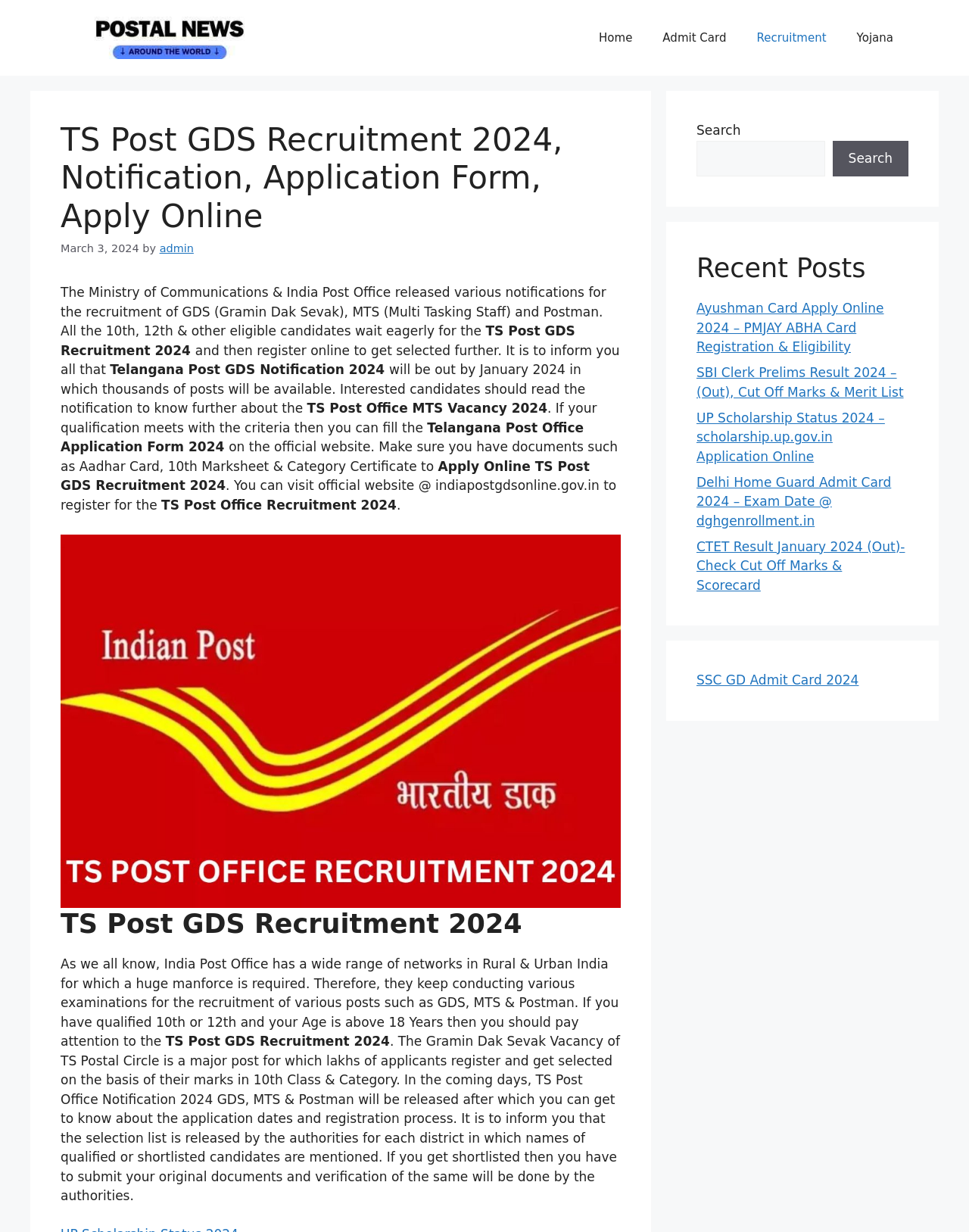Please determine the bounding box coordinates of the section I need to click to accomplish this instruction: "Read the 'Recent Posts' section".

[0.719, 0.205, 0.938, 0.23]